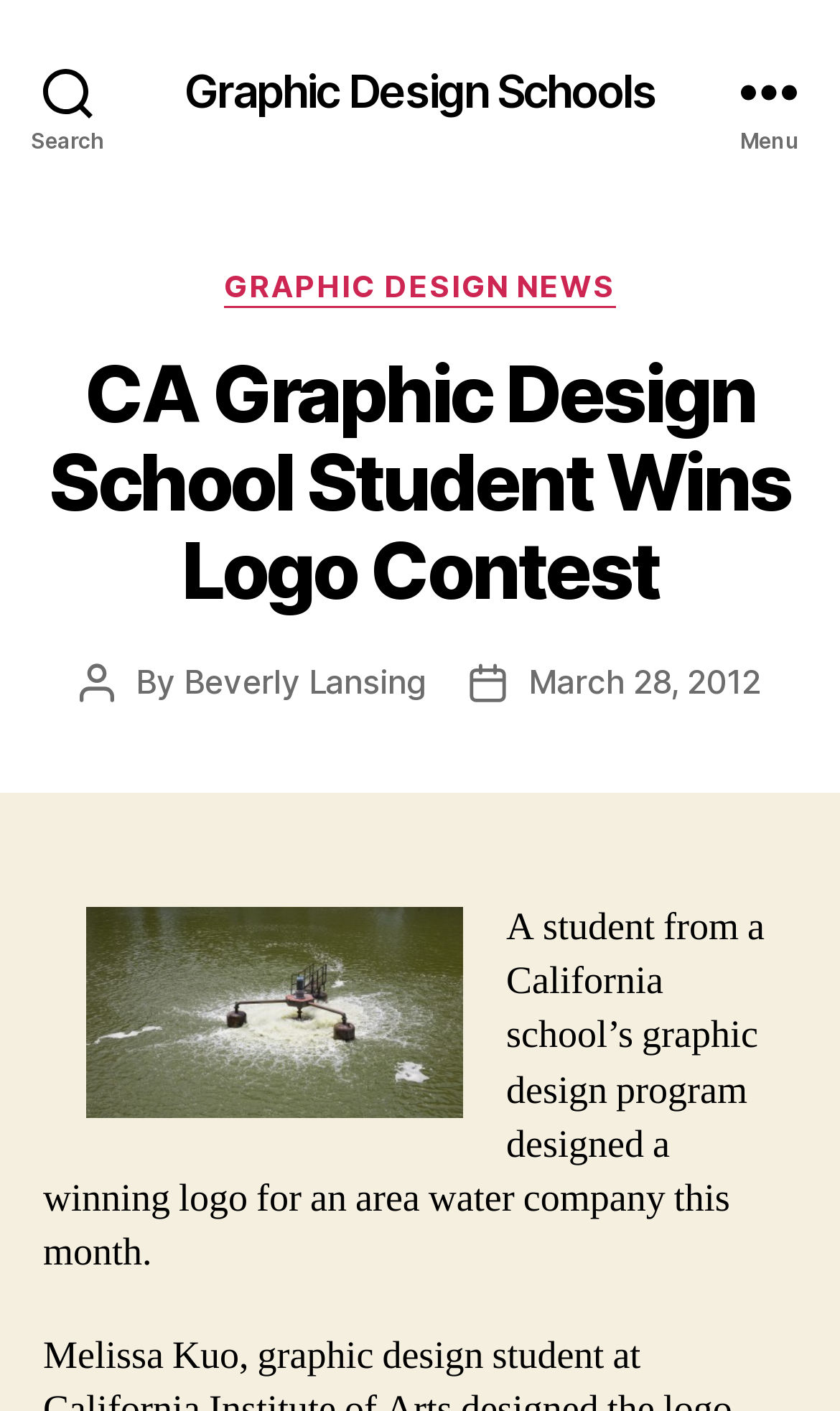Write a detailed summary of the webpage.

The webpage is about a news article featuring a California graphic design school student who won a logo contest. At the top left corner, there is a search button. Next to it, on the top center, is a link to "Graphic Design Schools". On the top right corner, there is a menu button. 

When the menu button is expanded, a header section appears below it, taking up most of the top half of the page. Within this section, there are several elements. On the left side, there is a heading that reads "CA Graphic Design School Student Wins Logo Contest". Below this heading, there is a static text "Post author" followed by a link to the author's name, "Beverly Lansing". Next to it, there is a static text "Post date" followed by a link to the date "March 28, 2012". 

On the right side of the header section, there is a static text "Categories" and a link to "GRAPHIC DESIGN NEWS". Below the header section, there is a paragraph of text that summarizes the news article, stating that a student from a California school's graphic design program designed a winning logo for an area water company.